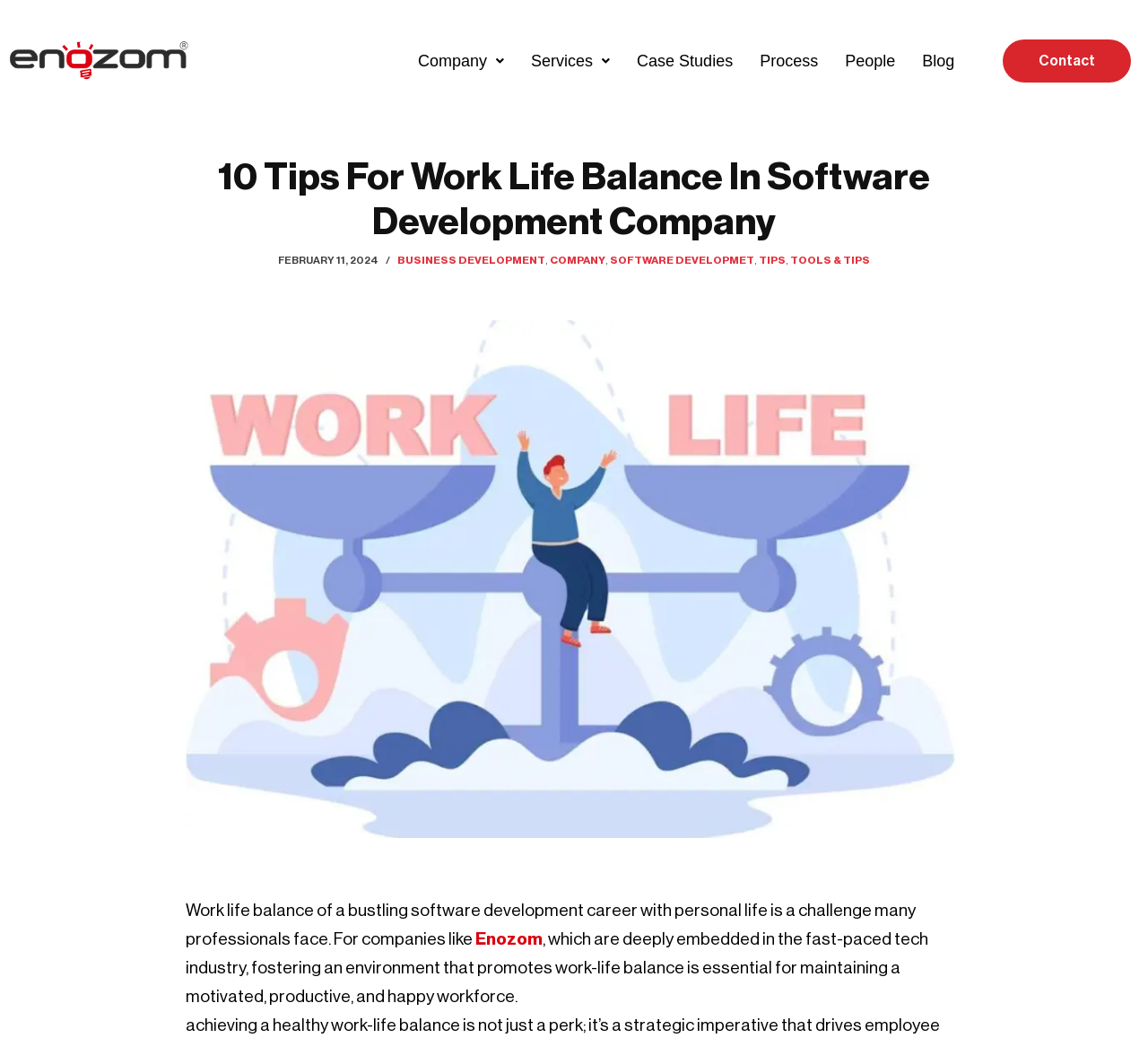Extract the bounding box coordinates of the UI element described by: "Contact". The coordinates should include four float numbers ranging from 0 to 1, e.g., [left, top, right, bottom].

[0.873, 0.038, 0.985, 0.08]